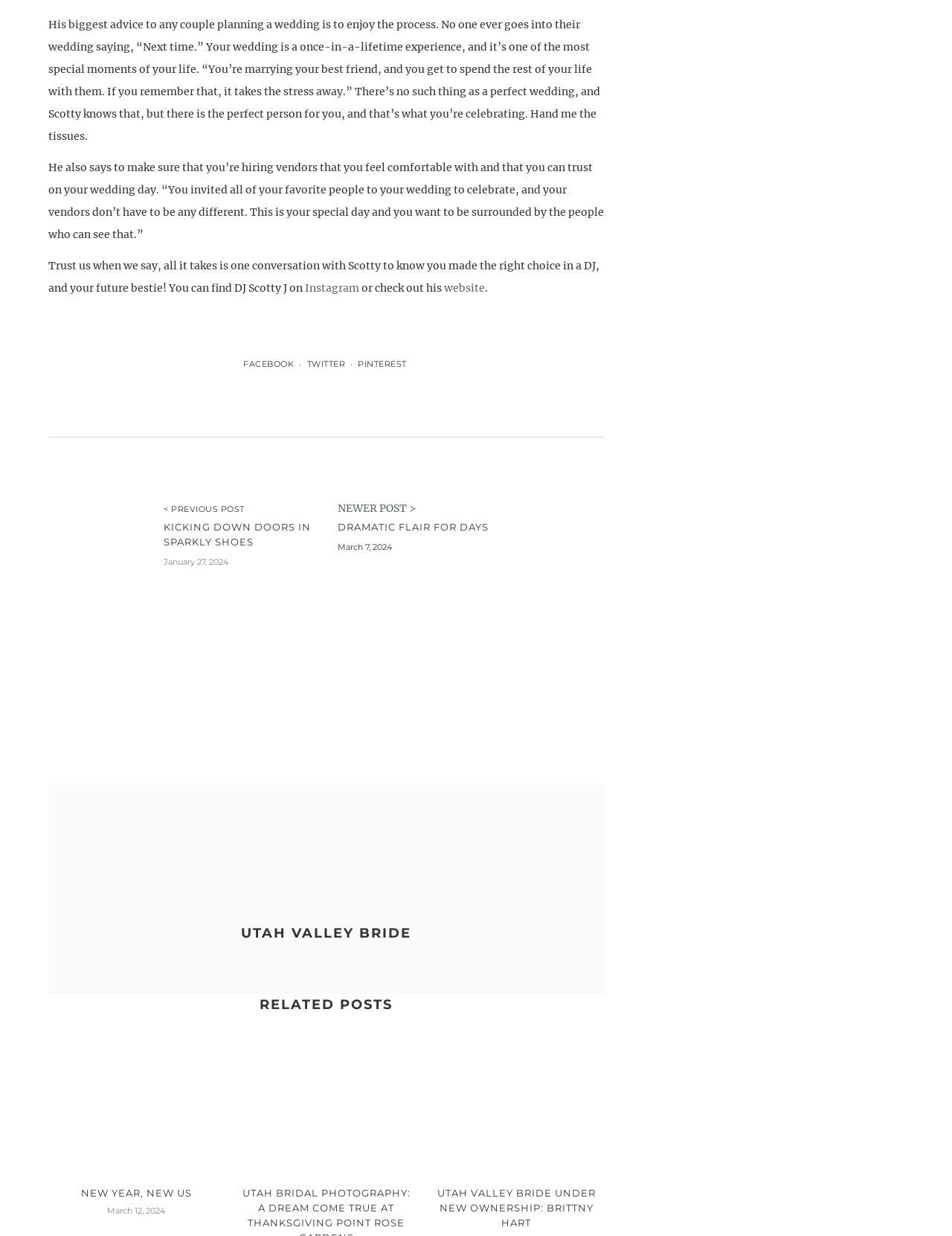Please indicate the bounding box coordinates of the element's region to be clicked to achieve the instruction: "Check out DJ Scotty J's Instagram". Provide the coordinates as four float numbers between 0 and 1, i.e., [left, top, right, bottom].

[0.32, 0.228, 0.377, 0.238]